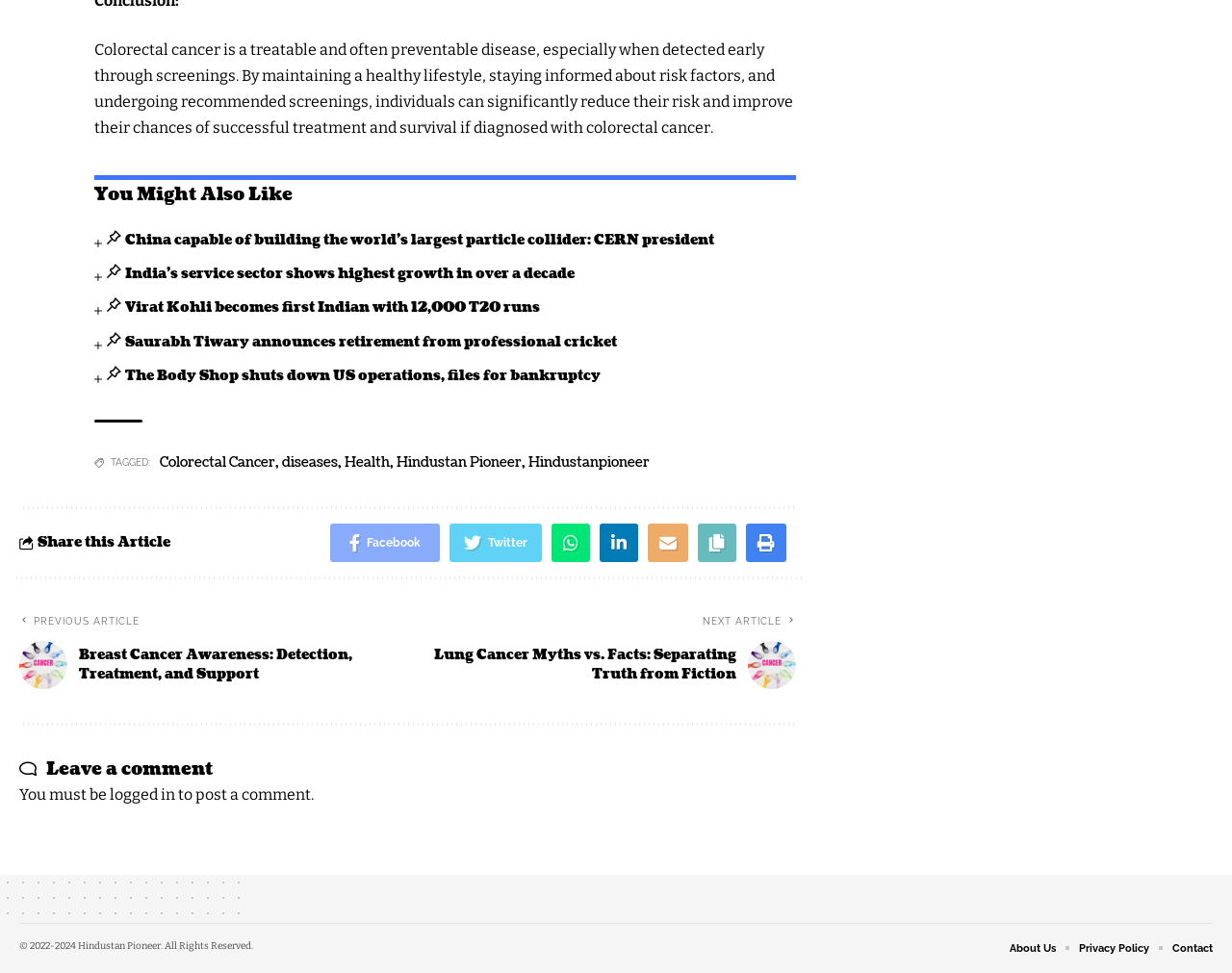Please predict the bounding box coordinates of the element's region where a click is necessary to complete the following instruction: "Share this article on Facebook". The coordinates should be represented by four float numbers between 0 and 1, i.e., [left, top, right, bottom].

[0.268, 0.538, 0.357, 0.578]